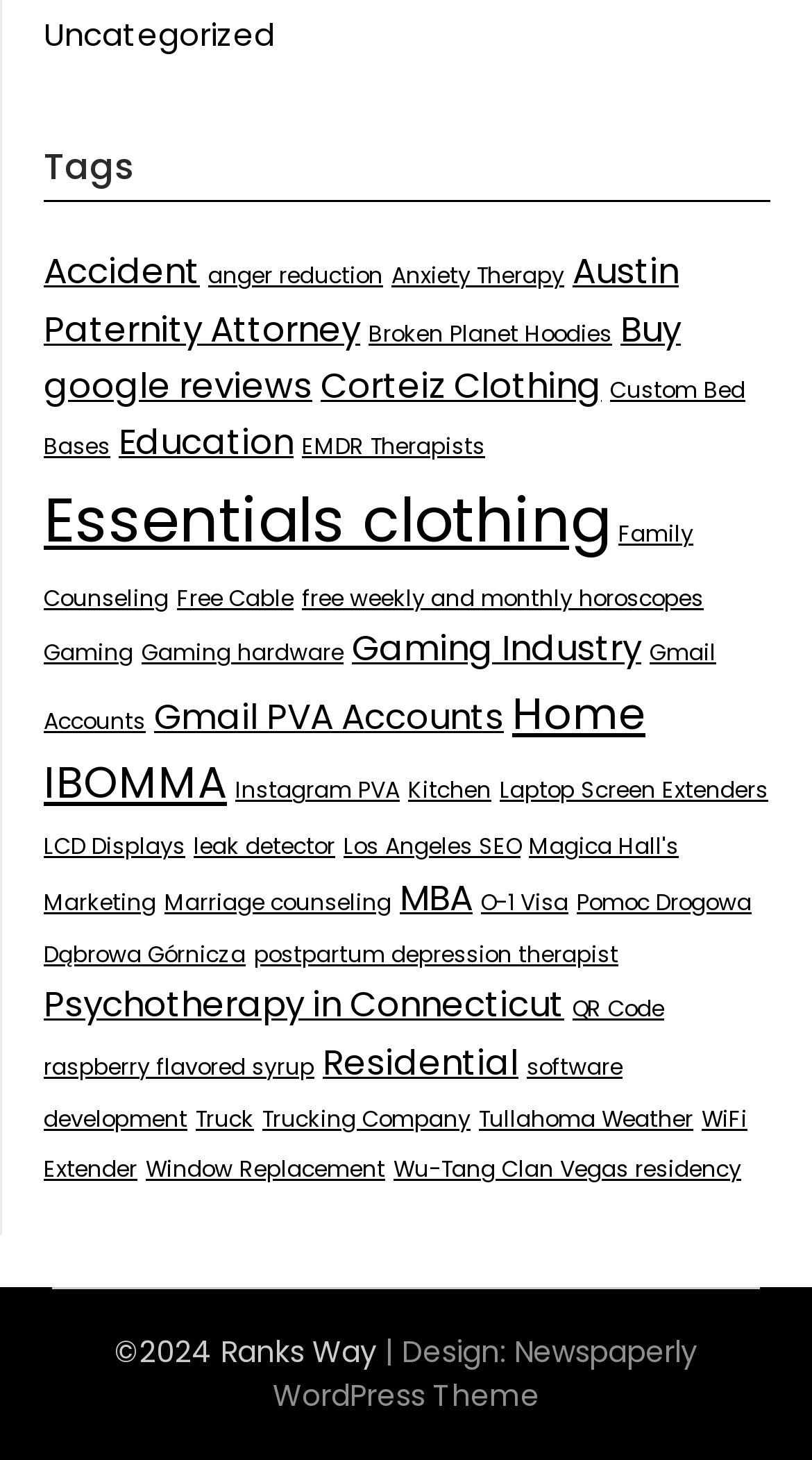Identify the bounding box coordinates of the clickable region required to complete the instruction: "Check 'Los Angeles SEO' services". The coordinates should be given as four float numbers within the range of 0 and 1, i.e., [left, top, right, bottom].

[0.423, 0.57, 0.641, 0.591]